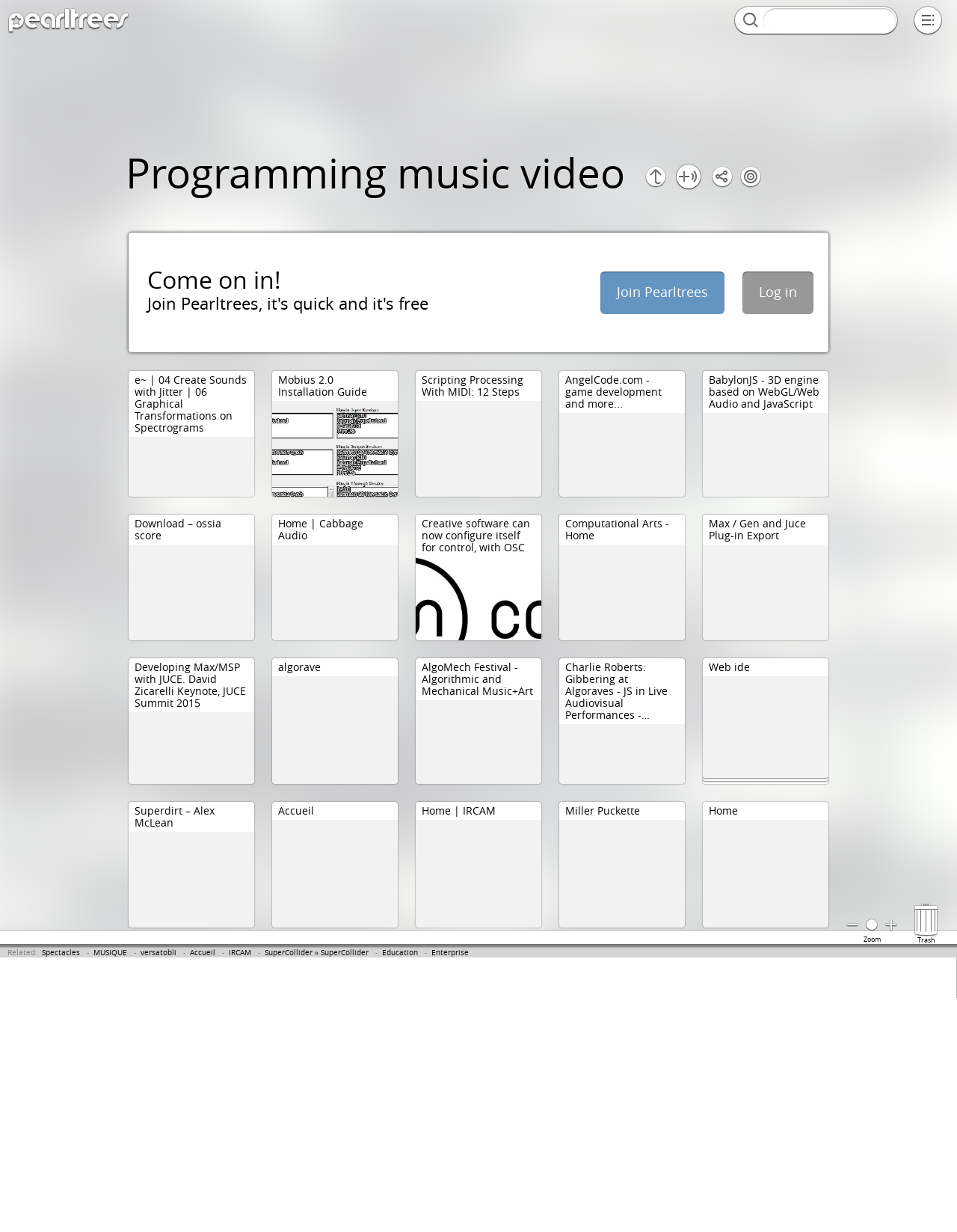What is the first related topic?
Give a one-word or short-phrase answer derived from the screenshot.

Spectacles